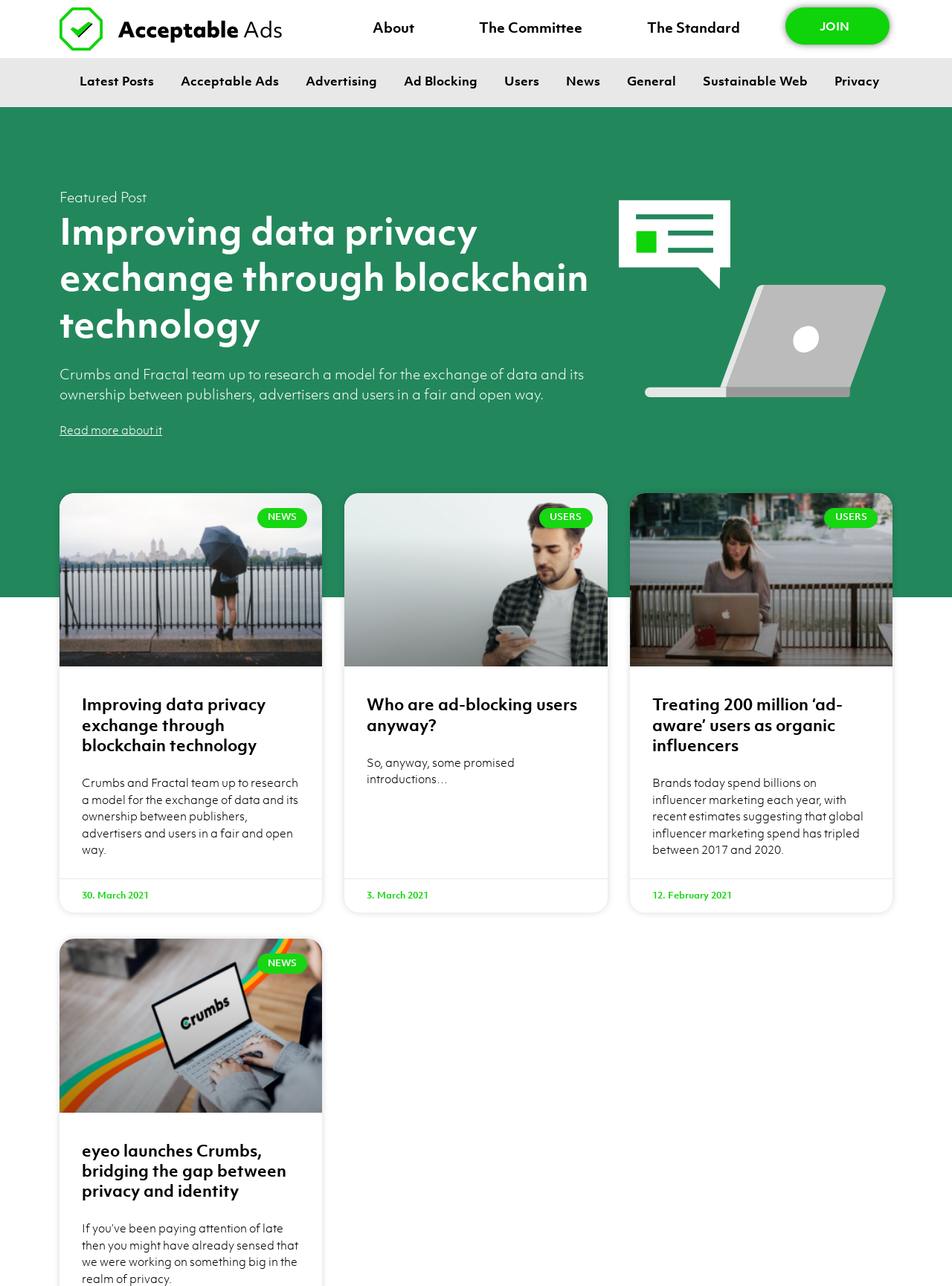Generate a thorough description of the webpage.

The webpage is titled "Crumbs | Acceptable Ads" and appears to be a blog or news website. At the top, there are six links: "About", "The Committee", "The Standard", "JOIN", and two others. Below these links, there is a row of nine links, including "Latest Posts", "Acceptable Ads", "Advertising", "Ad Blocking", "Users", "News", "General", "Sustainable Web", and "Privacy".

The main content of the webpage is divided into three sections, each containing a featured article. The first section has a heading "Improving data privacy exchange through blockchain technology" and a brief summary of the article. There is also a "Read more about it" link and an image. The second section has a heading "Who are ad-blocking users anyway?" and a similar layout. The third section has a heading "Treating 200 million ‘ad-aware’ users as organic influencers" and again, a similar layout.

Each section has a title, a heading, a brief summary, and a link to read more. There are also images accompanying each article. The articles appear to be related to online advertising, data privacy, and user behavior. At the bottom of the page, there is a link and a "NEWS" title, followed by another article with a heading "eyeo launches Crumbs, bridging the gap between privacy and identity".